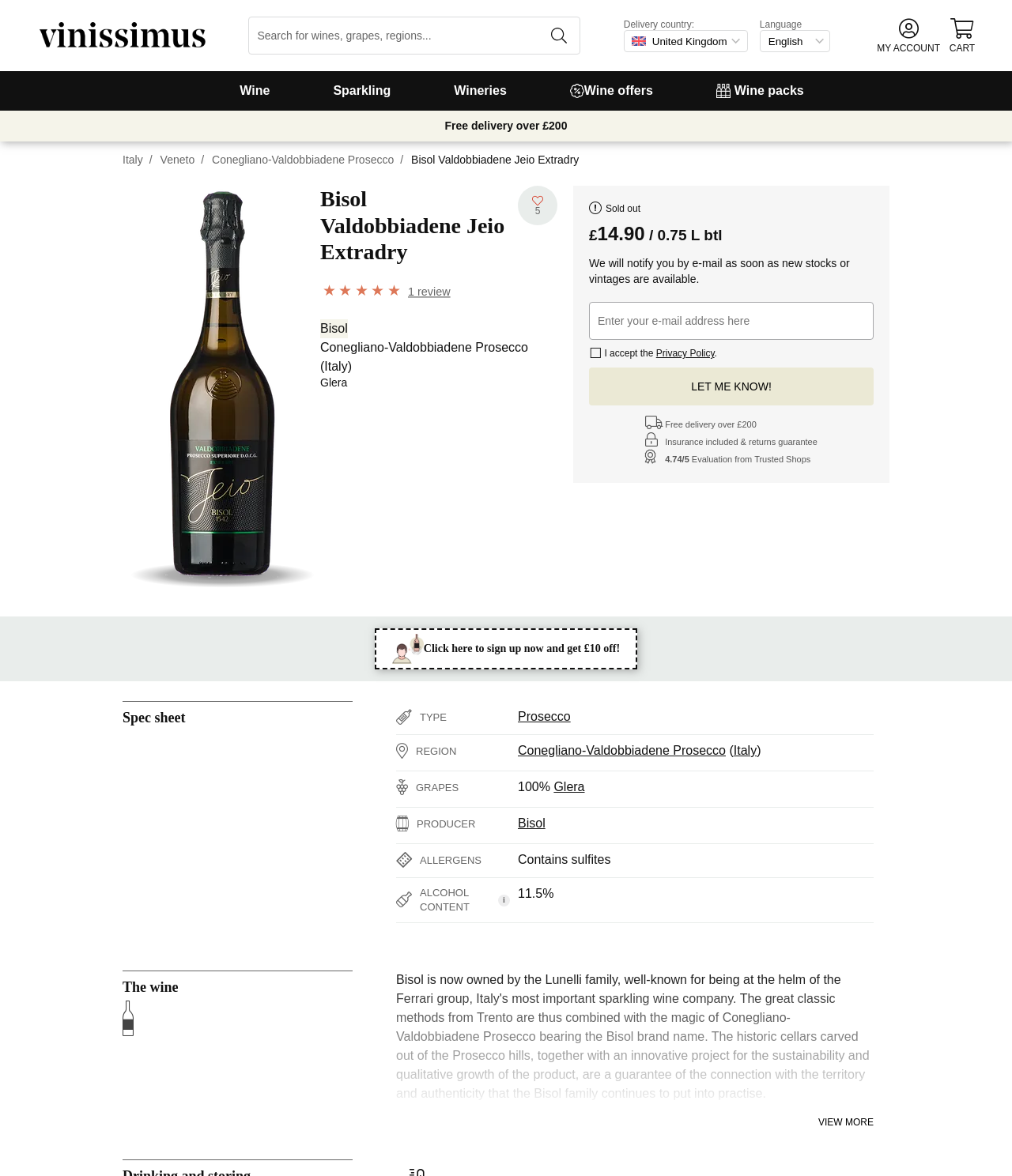Highlight the bounding box coordinates of the element that should be clicked to carry out the following instruction: "Click on the link to read the Privacy Policy". The coordinates must be given as four float numbers ranging from 0 to 1, i.e., [left, top, right, bottom].

[0.648, 0.28, 0.706, 0.321]